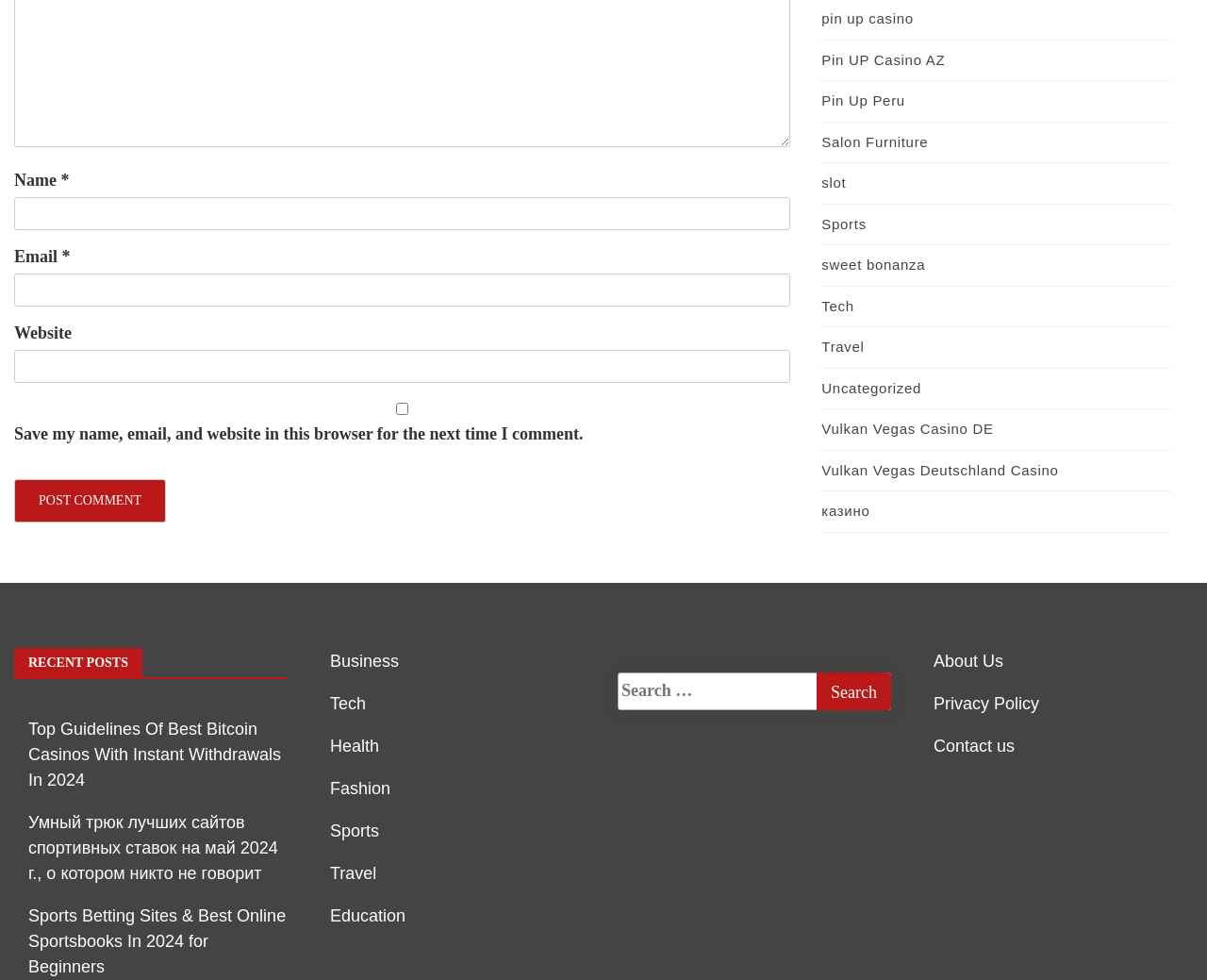Refer to the image and offer a detailed explanation in response to the question: How many categories are there in the sidebar?

The sidebar is located on the right side of the webpage and contains 10 categories: 'pin up casino', 'Pin UP Casino AZ', 'Pin Up Peru', 'Salon Furniture', 'slot', 'Sports', 'sweet bonanza', 'Tech', 'Travel', and 'Uncategorized'.